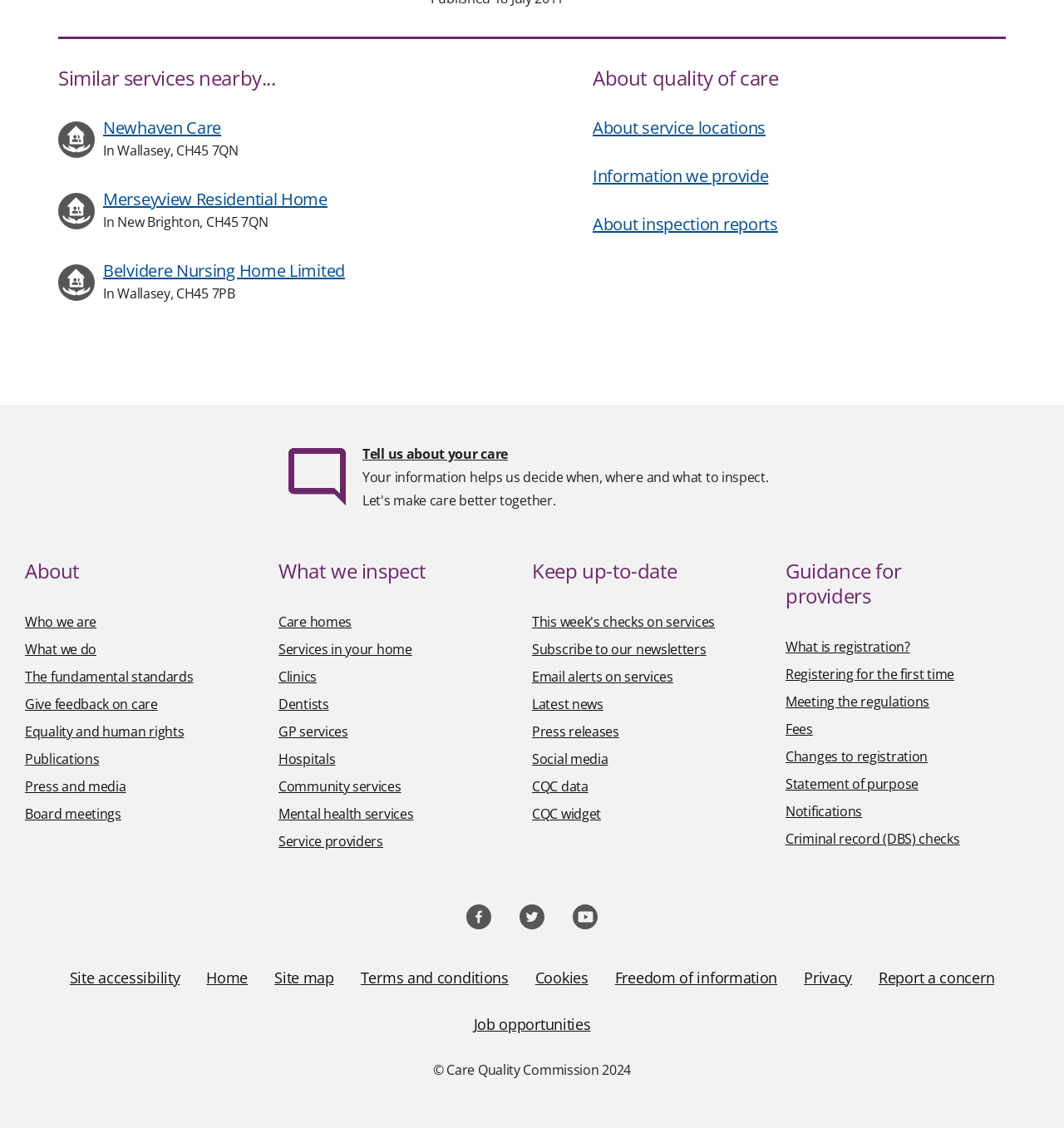Please pinpoint the bounding box coordinates for the region I should click to adhere to this instruction: "Click on 'Newhaven Care'".

[0.097, 0.103, 0.208, 0.123]